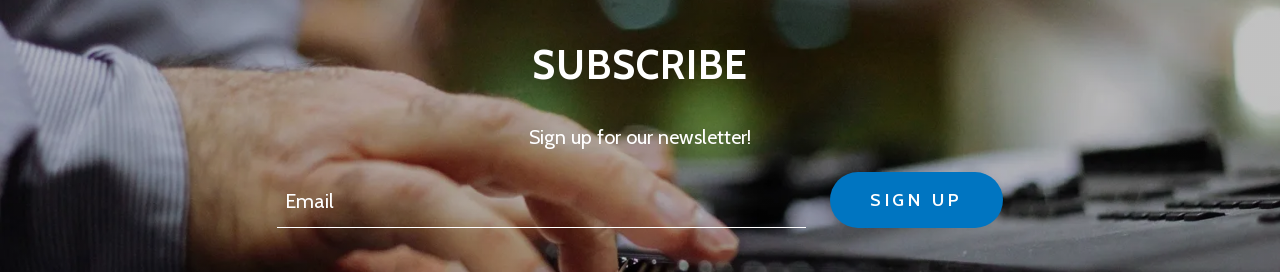Describe all significant details and elements found in the image.

The image features a close-up of a hand poised over a keyboard, highlighting the action of subscribing to a service. Above the hand, the bold text "SUBSCRIBE" captures attention, inviting viewers to join the mailing list. Below, a prompt reads "Sign up for our newsletter!" with a clear input field labeled "Email," ready for user entry. To the right, a prominent blue button labeled "SIGN UP" emphasizes the call to action, encouraging immediate engagement. The background is softly blurred, ensuring the focus remains on the subscription process, underscoring the simplicity and urgency of connecting with the Atarigiant community.